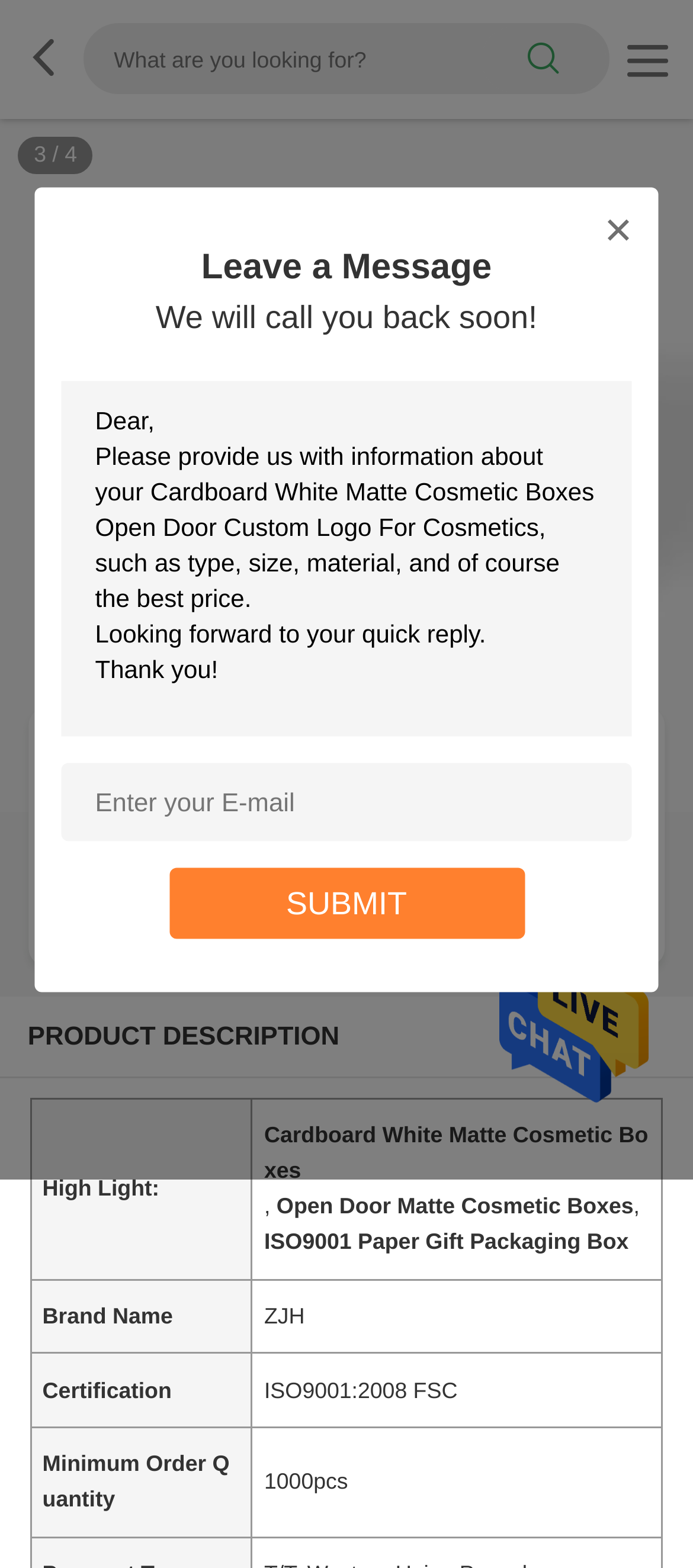Examine the image and give a thorough answer to the following question:
What is the material of this cosmetic box?

The material of the cosmetic box can be inferred from the product name, which mentions 'Cardboard White Matte Cosmetic Boxes', indicating that the material is cardboard.